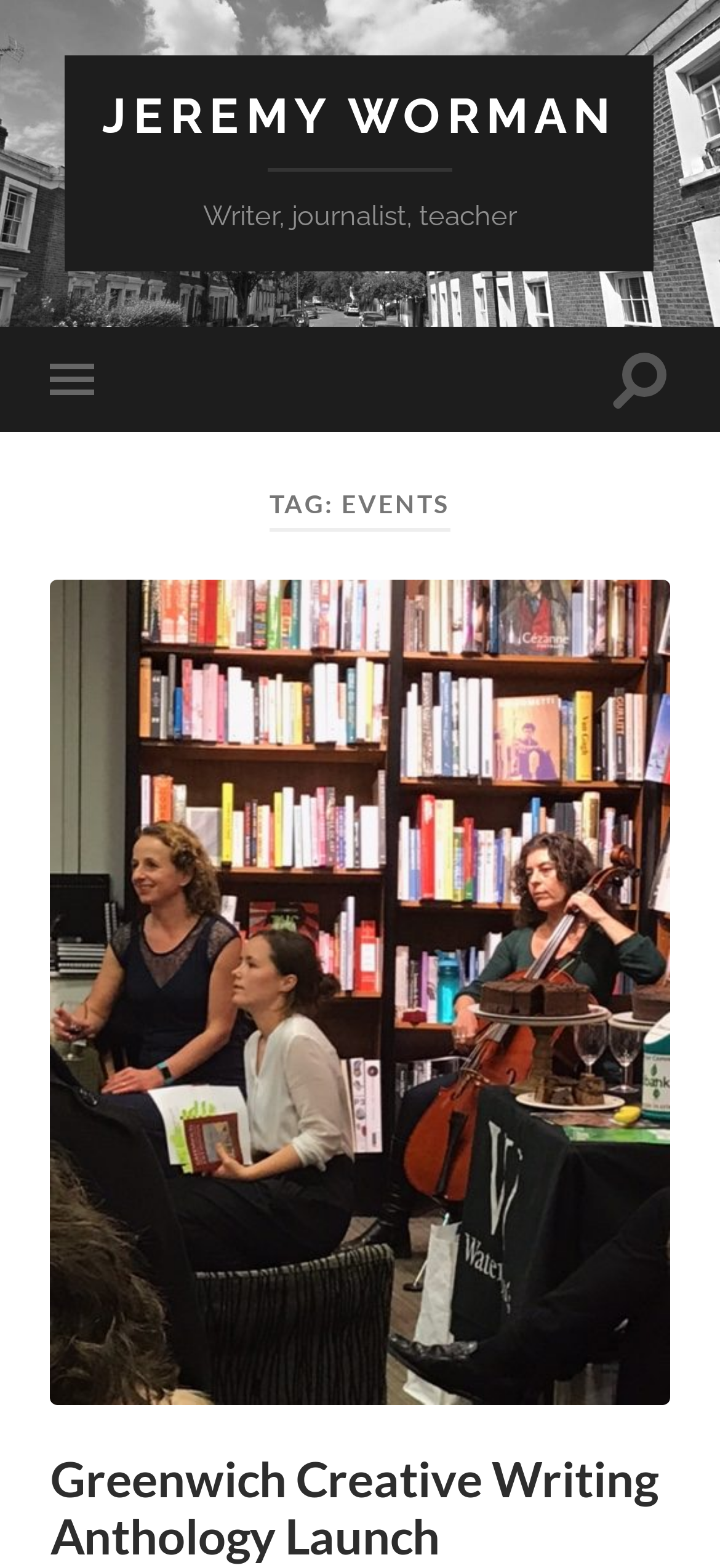Elaborate on the information and visuals displayed on the webpage.

The webpage is about Jeremy Worman, a writer, journalist, and teacher. At the top left, there is a link to Jeremy Worman's profile with his name "JEREMY WORMAN" in bold. Next to it, there is a brief description of his profession. 

On the top right, there are two buttons: "Toggle mobile menu" and "Toggle search field". Below these buttons, there is a header section that spans the entire width of the page. Within this section, there is a heading "TAG: EVENTS" centered at the top. 

Below the heading, there is a large figure that occupies most of the page's width, containing a link. Underneath the figure, there is a heading "Greenwich Creative Writing Anthology Launch" which is also a link. This link is positioned at the bottom of the page.